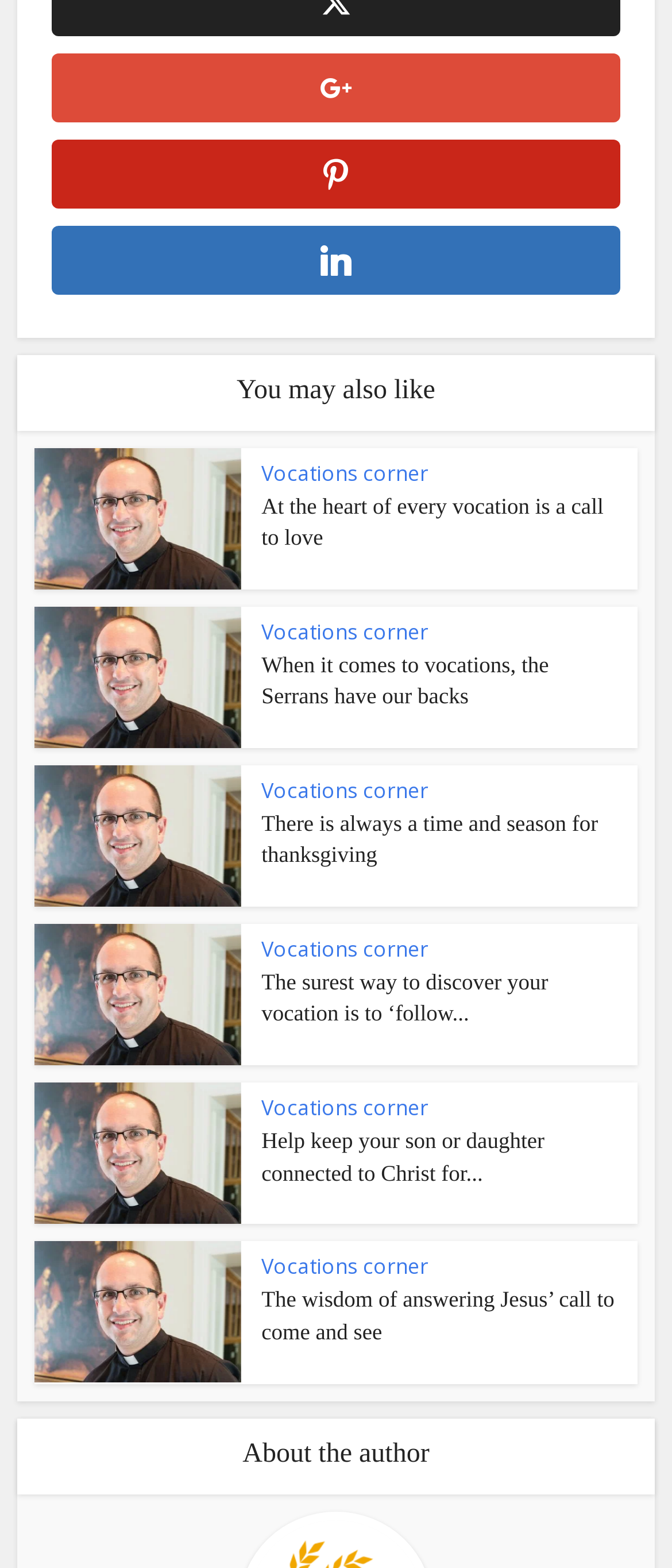Who is the author of the articles?
Answer with a single word or phrase by referring to the visual content.

Not specified